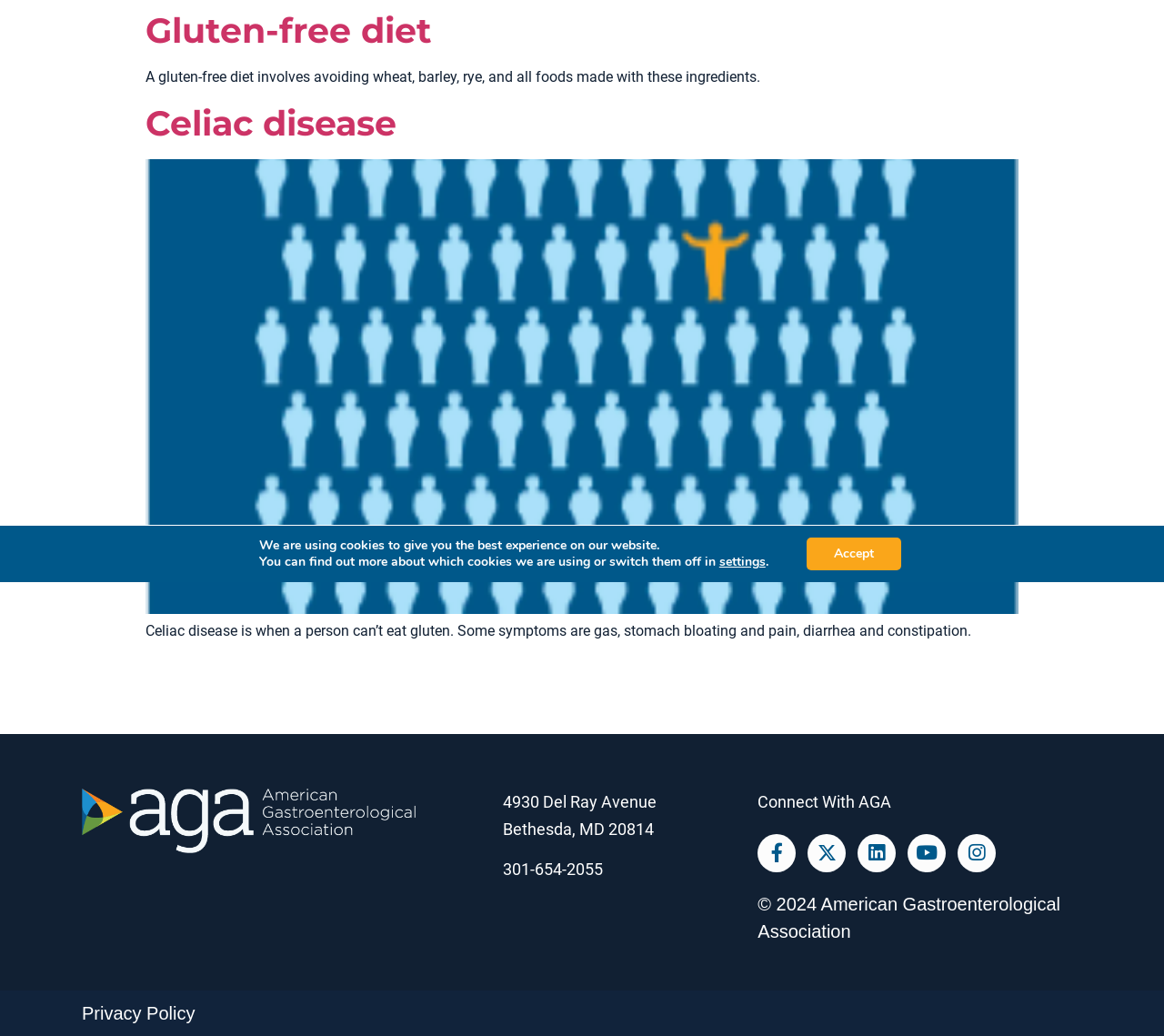Given the description parent_node: Celiac disease, predict the bounding box coordinates of the UI element. Ensure the coordinates are in the format (top-left x, top-left y, bottom-right x, bottom-right y) and all values are between 0 and 1.

[0.125, 0.579, 0.875, 0.596]